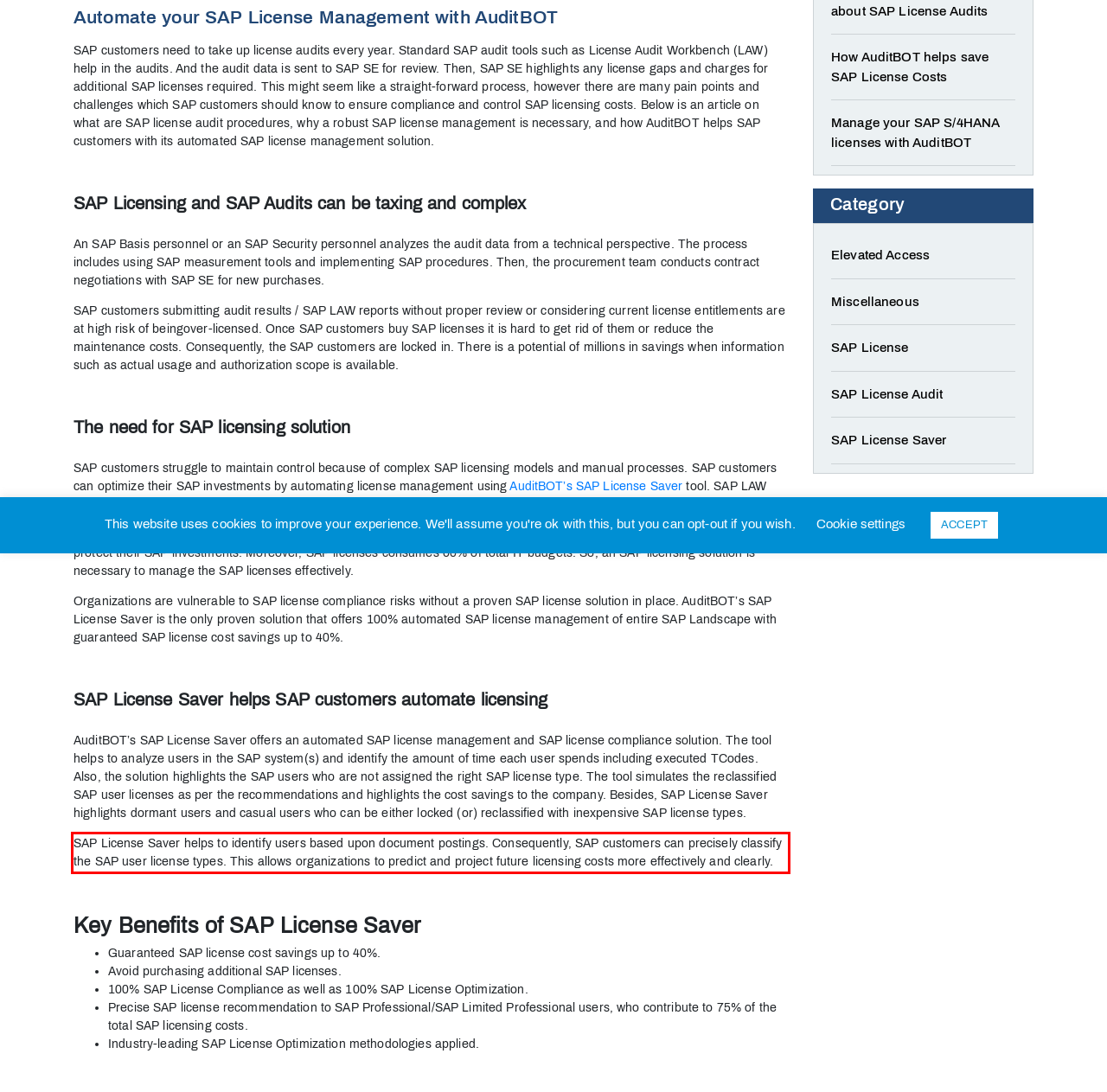You are presented with a webpage screenshot featuring a red bounding box. Perform OCR on the text inside the red bounding box and extract the content.

SAP License Saver helps to identify users based upon document postings. Consequently, SAP customers can precisely classify the SAP user license types. This allows organizations to predict and project future licensing costs more effectively and clearly.